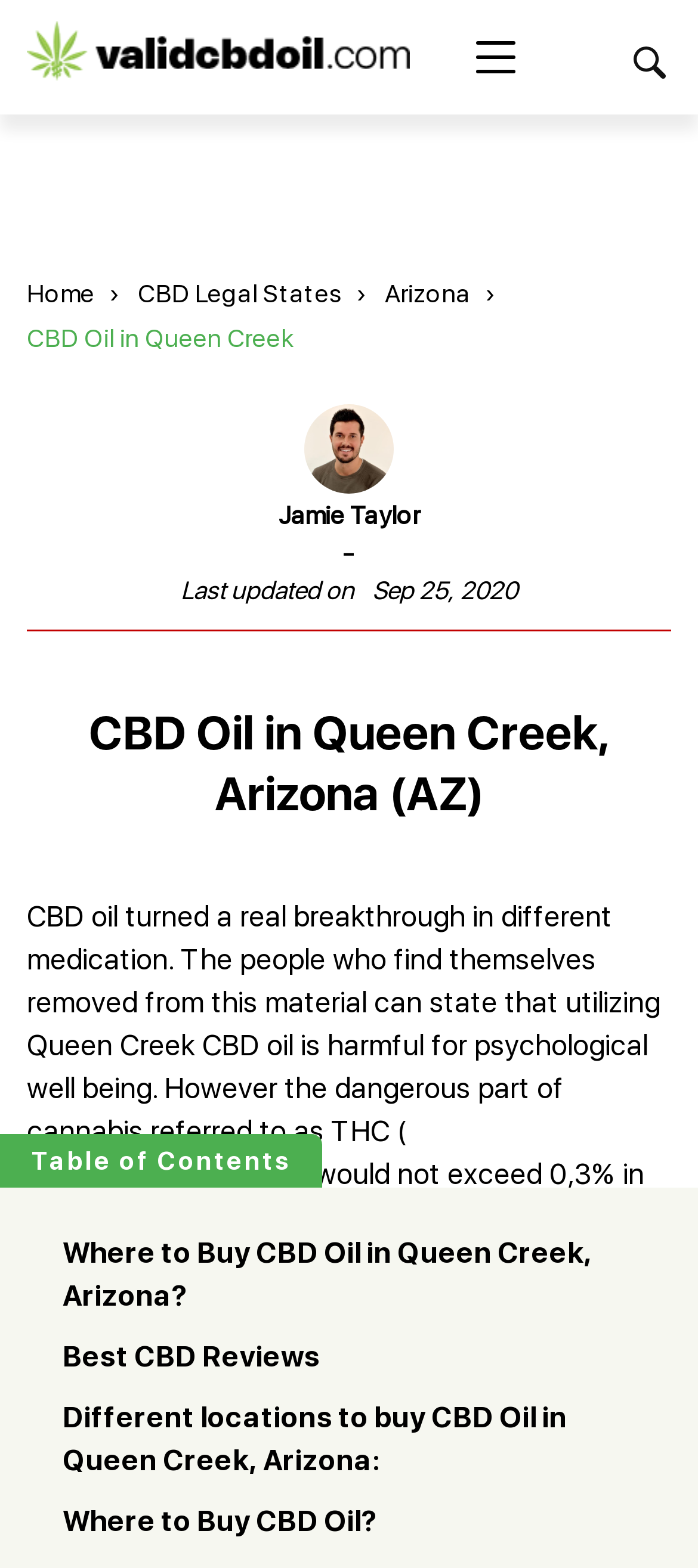Determine the bounding box coordinates for the area you should click to complete the following instruction: "Go to 'Shop'".

[0.038, 0.214, 0.154, 0.238]